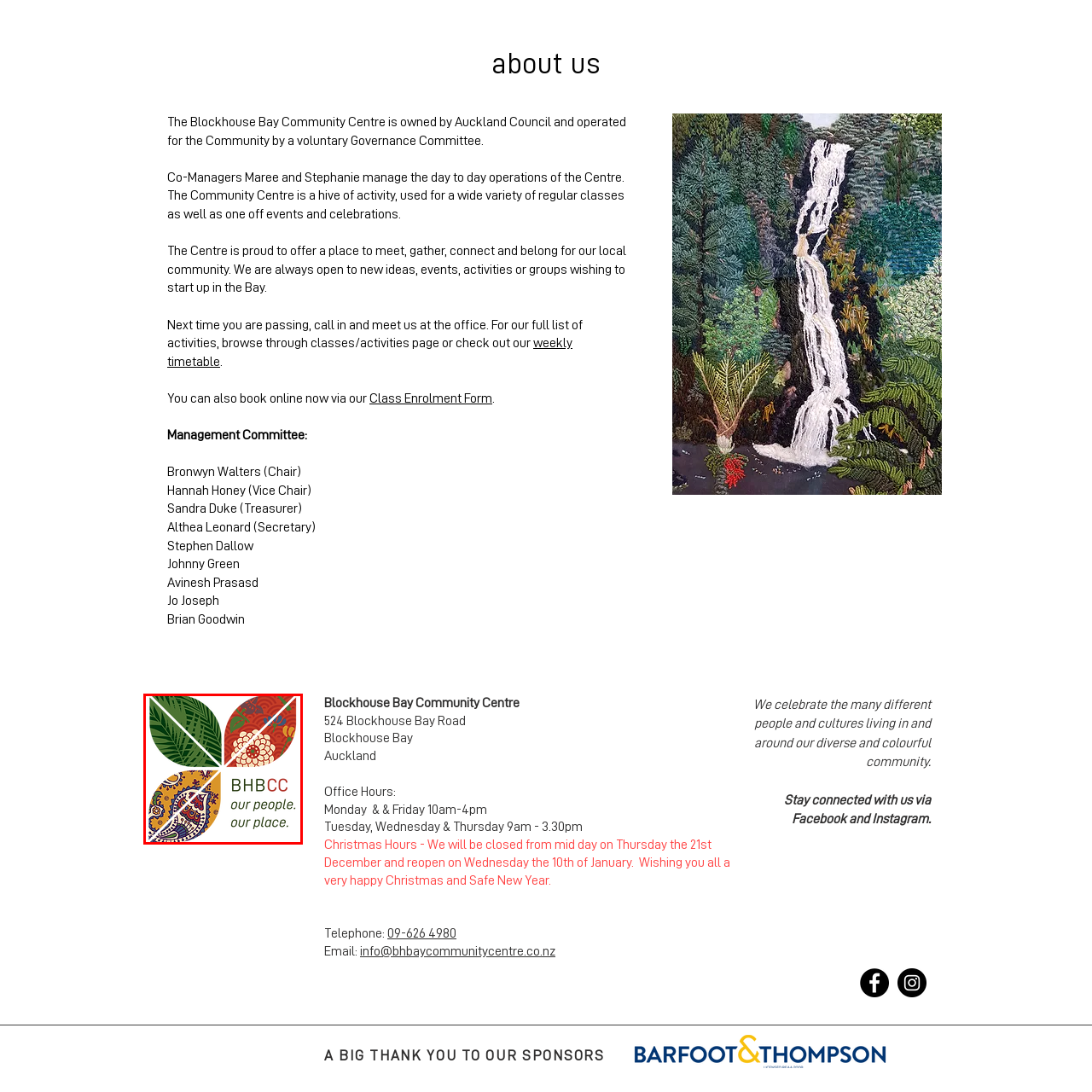Draft a detailed caption for the image located inside the red outline.

The image features a vibrant logo for the Blockhouse Bay Community Centre (BHBCC), designed with a modern and colorful aesthetic. The logo comprises four stylized leaves, each adorned with unique patterns that reflect cultural diversity. The leaves are set against a white background, creating a bright and inviting visual appeal.

Prominently positioned in the center, the abbreviation "BHBCC" is displayed in bold letters, accompanied by the slogan "our people. our place." This phrase emphasizes the centre's commitment to fostering community connections and inclusivity. The overall design encapsulates the essence of the centre as a hub for cultural exchange and community engagement, celebrating the rich tapestry of individuals and groups that call Blockhouse Bay home.